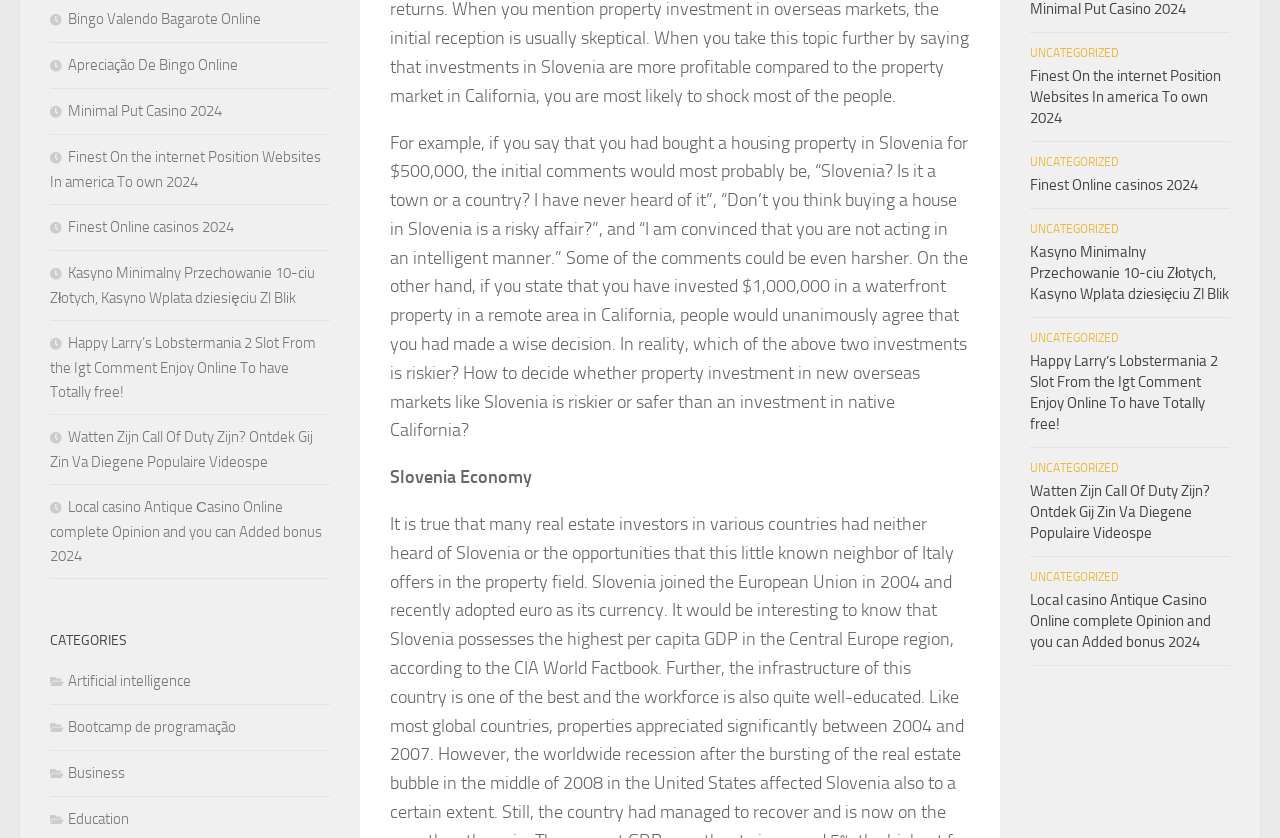Given the element description Bootcamp de programação, identify the bounding box coordinates for the UI element on the webpage screenshot. The format should be (top-left x, top-left y, bottom-right x, bottom-right y), with values between 0 and 1.

[0.039, 0.856, 0.184, 0.878]